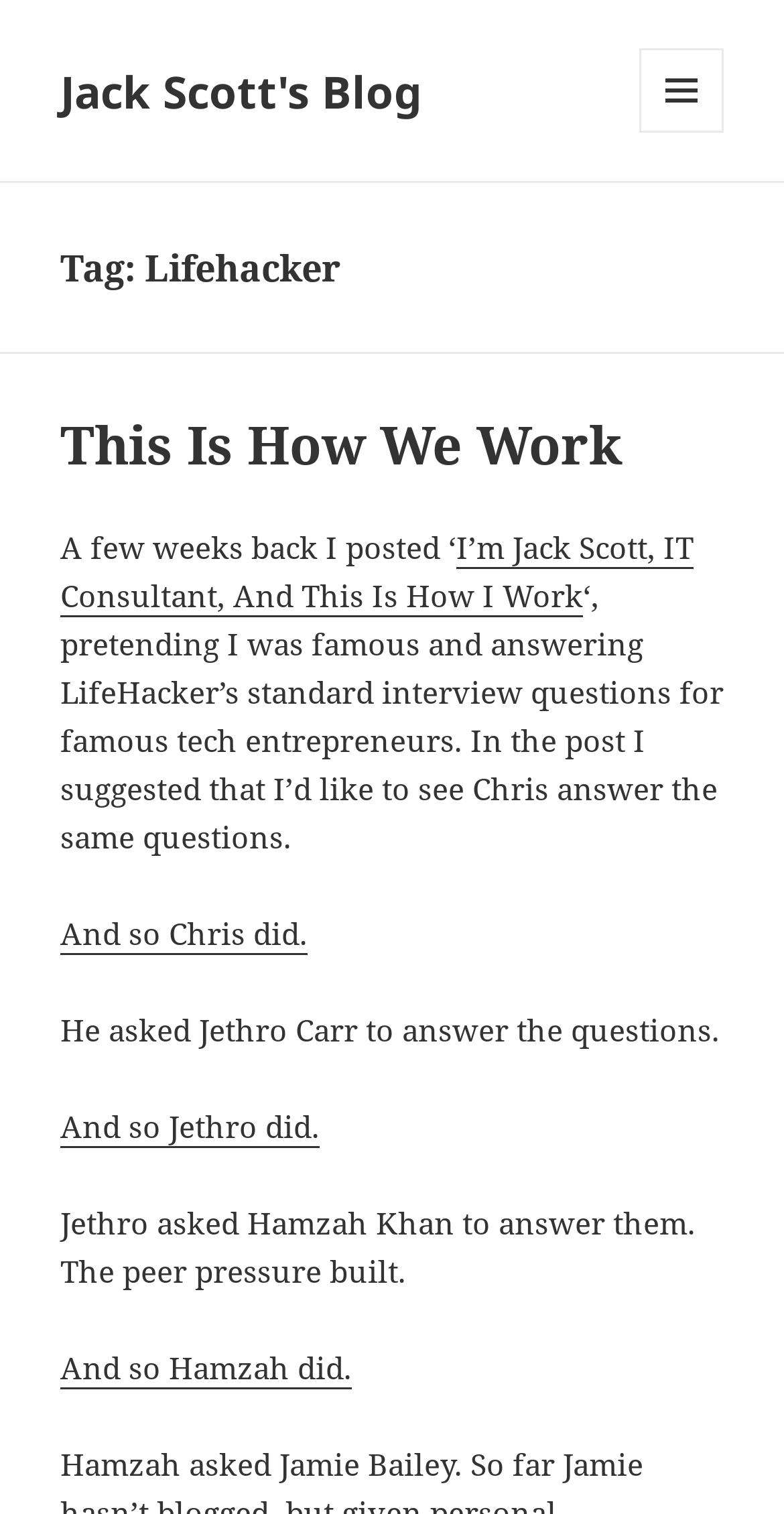What is the title of the first article?
Please provide a detailed and thorough answer to the question.

The title of the first article can be found in the heading with the bounding box coordinates [0.077, 0.273, 0.923, 0.313]. It is also a link with the text 'This Is How We Work' and bounding box coordinates [0.077, 0.269, 0.795, 0.317].